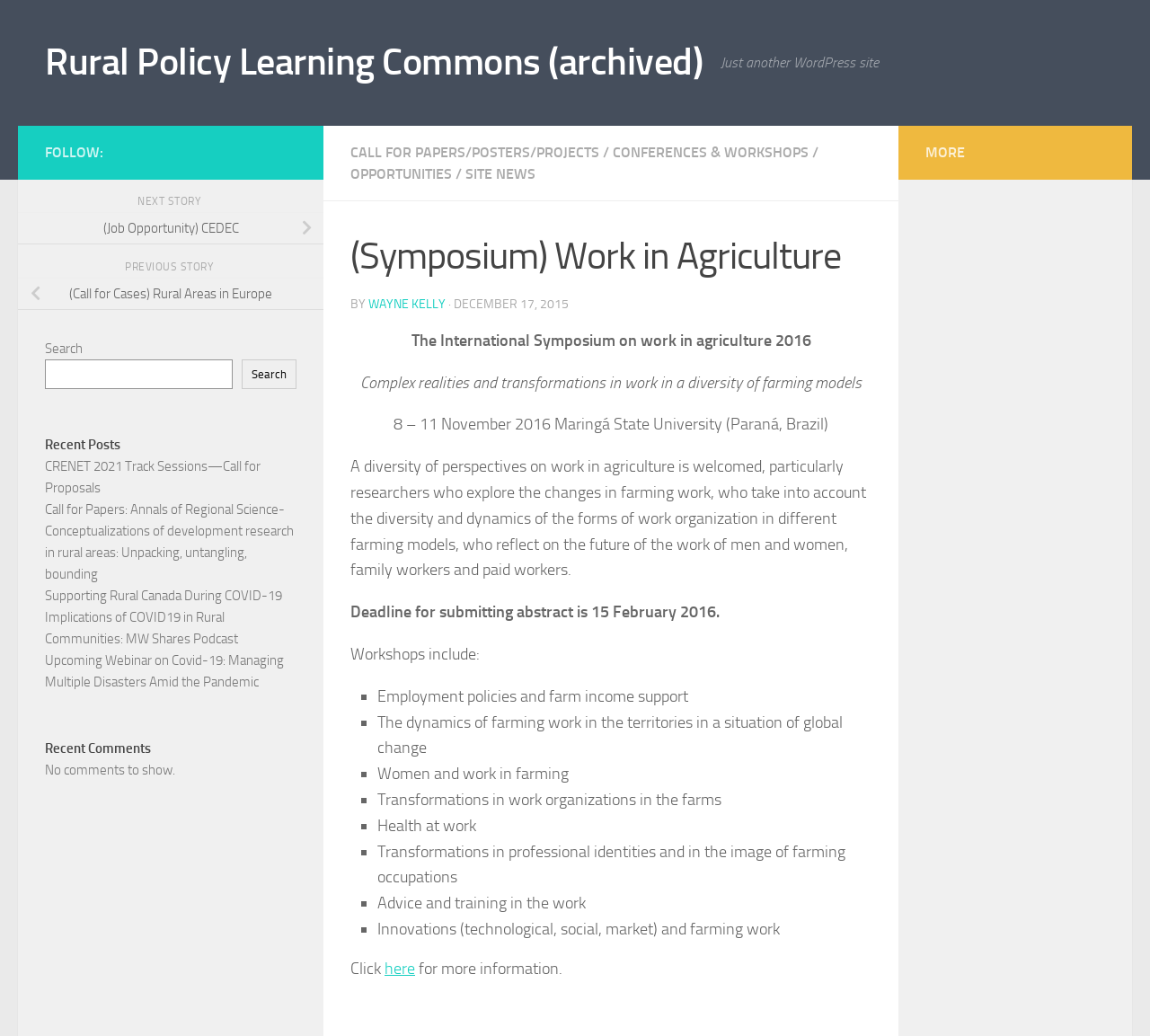Please give the bounding box coordinates of the area that should be clicked to fulfill the following instruction: "Follow the link 'Rural Policy Learning Commons (archived)'". The coordinates should be in the format of four float numbers from 0 to 1, i.e., [left, top, right, bottom].

[0.039, 0.035, 0.611, 0.087]